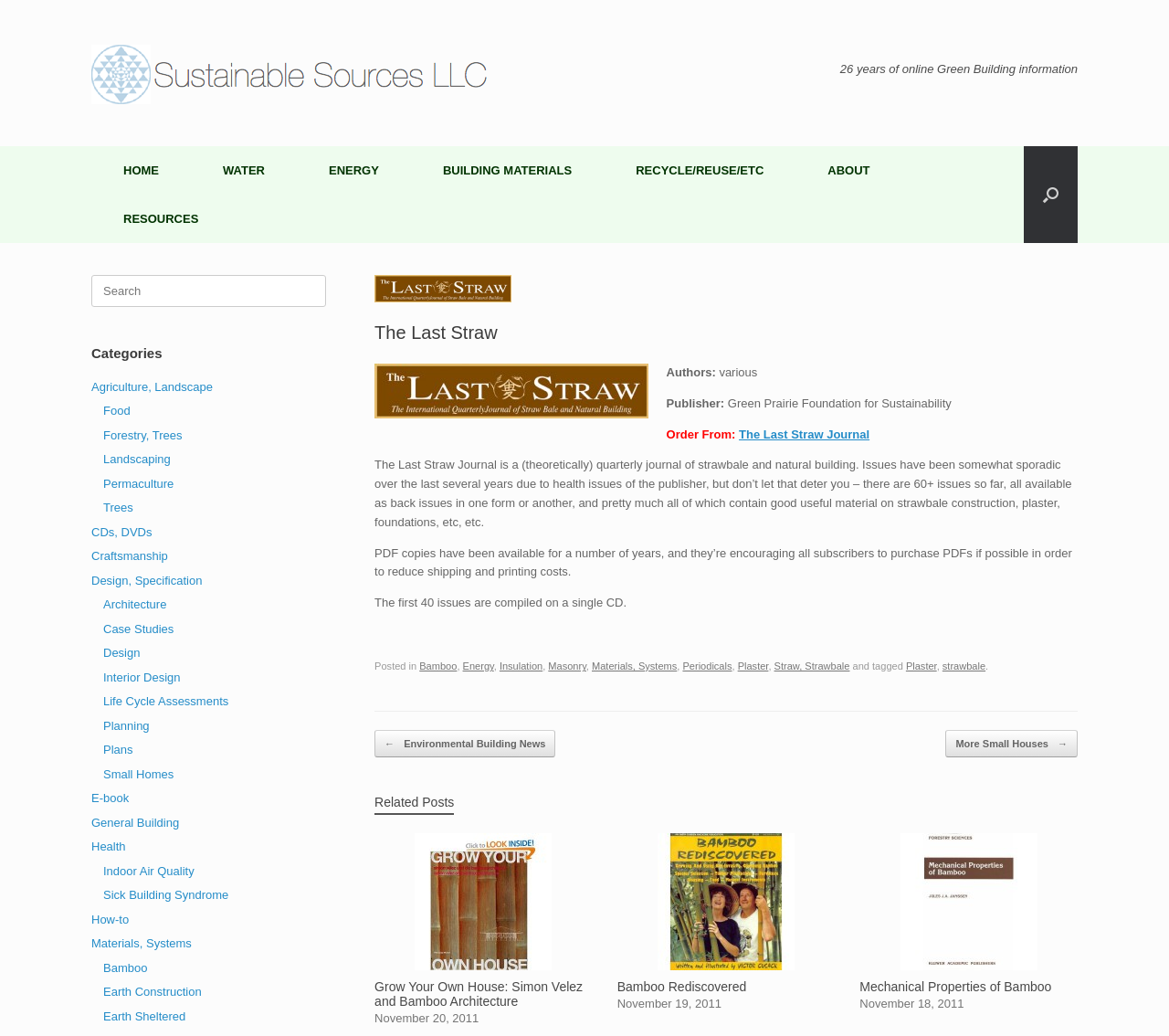Determine the bounding box for the UI element as described: "The Last Straw Journal". The coordinates should be represented as four float numbers between 0 and 1, formatted as [left, top, right, bottom].

[0.632, 0.412, 0.744, 0.426]